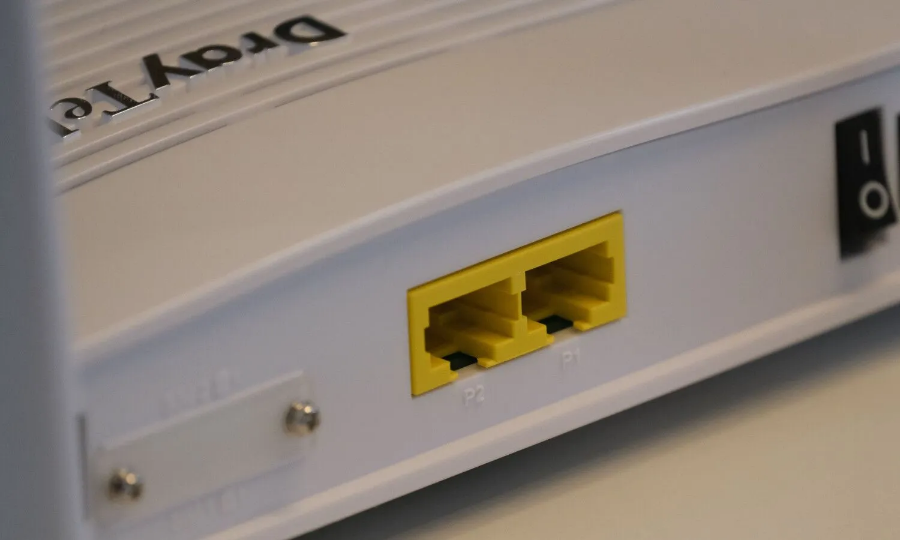What is the purpose of the power switch?
Answer the question with a detailed explanation, including all necessary information.

The power switch, denoted by a standard power icon, is located to the right of the Ethernet ports and indicates the on/off status of the device, allowing the user to control the power supply to the router.